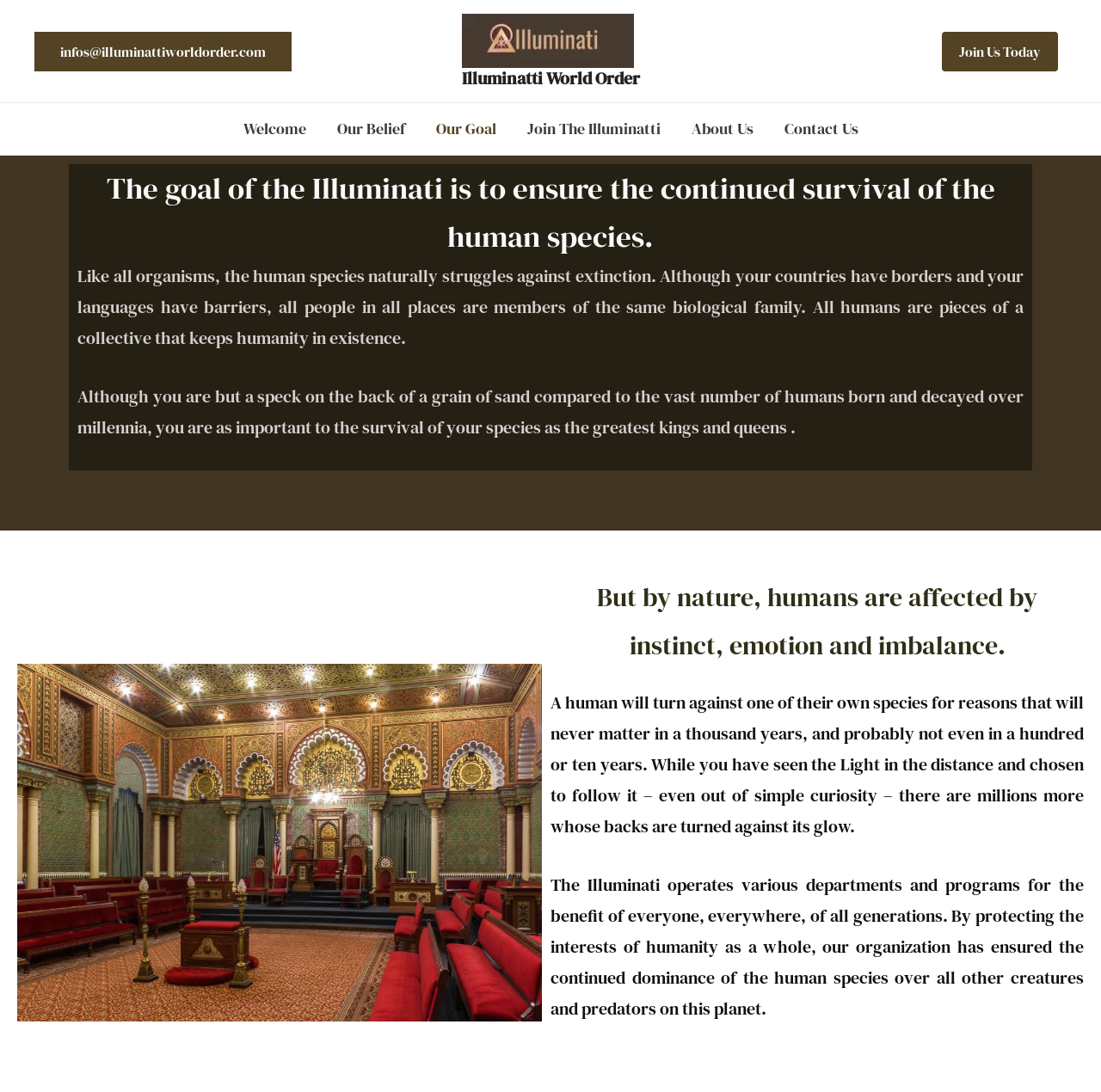Please find the bounding box coordinates (top-left x, top-left y, bottom-right x, bottom-right y) in the screenshot for the UI element described as follows: infos@illuminattiworldorder.com

[0.031, 0.029, 0.265, 0.065]